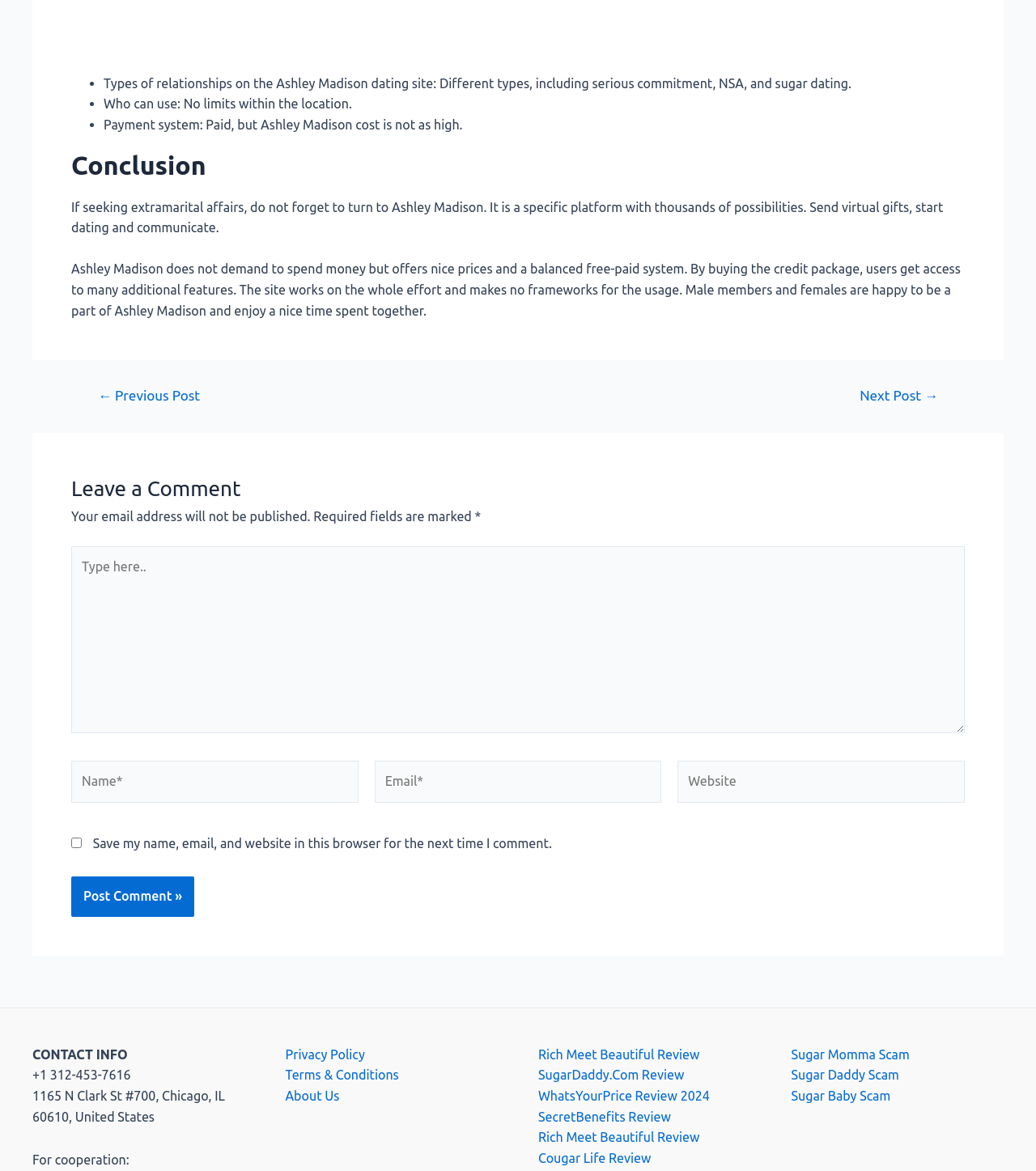Please find the bounding box coordinates of the element's region to be clicked to carry out this instruction: "Click the 'Privacy Policy' link".

[0.275, 0.894, 0.352, 0.907]